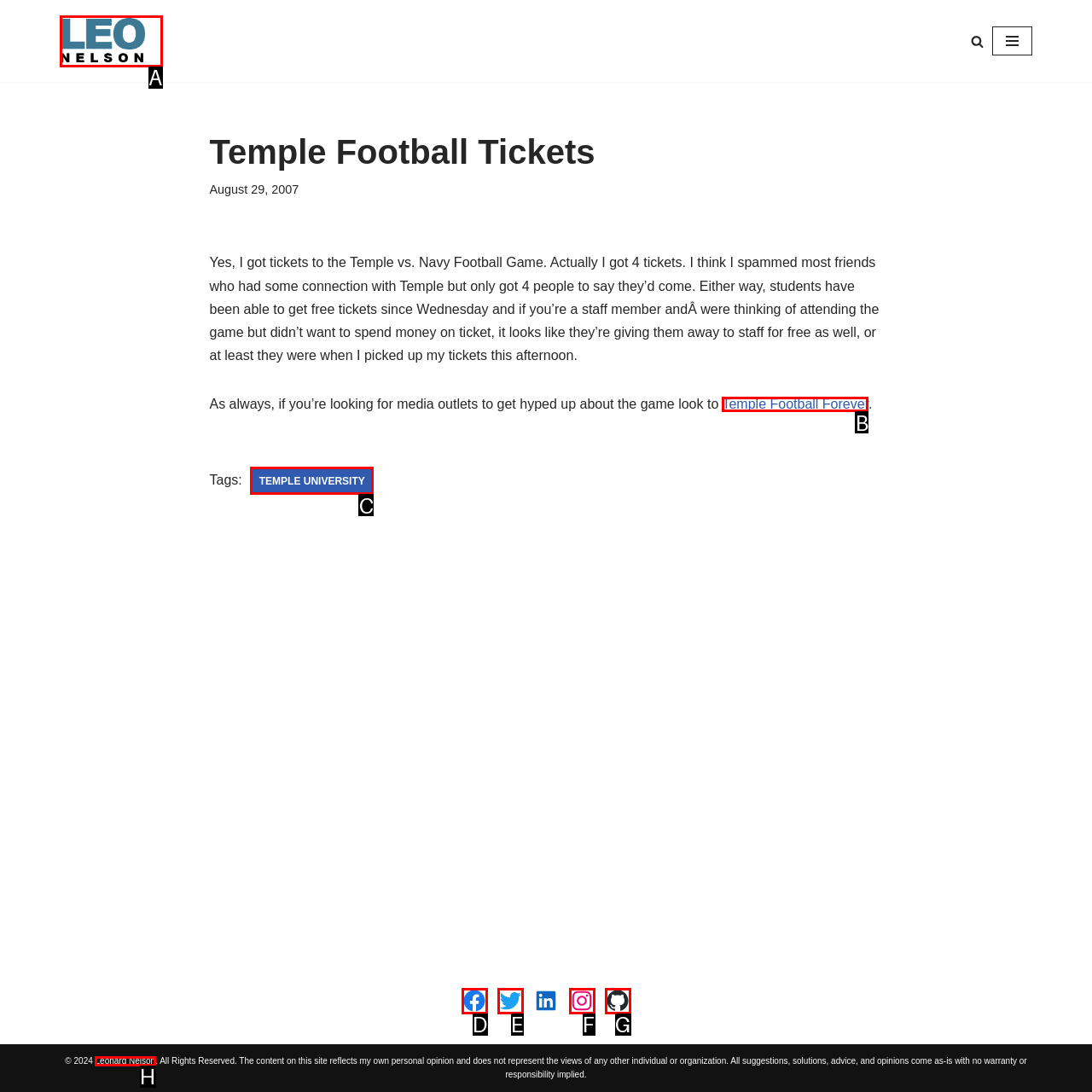Determine which option should be clicked to carry out this task: Click on the 'GIVE' link
State the letter of the correct choice from the provided options.

None